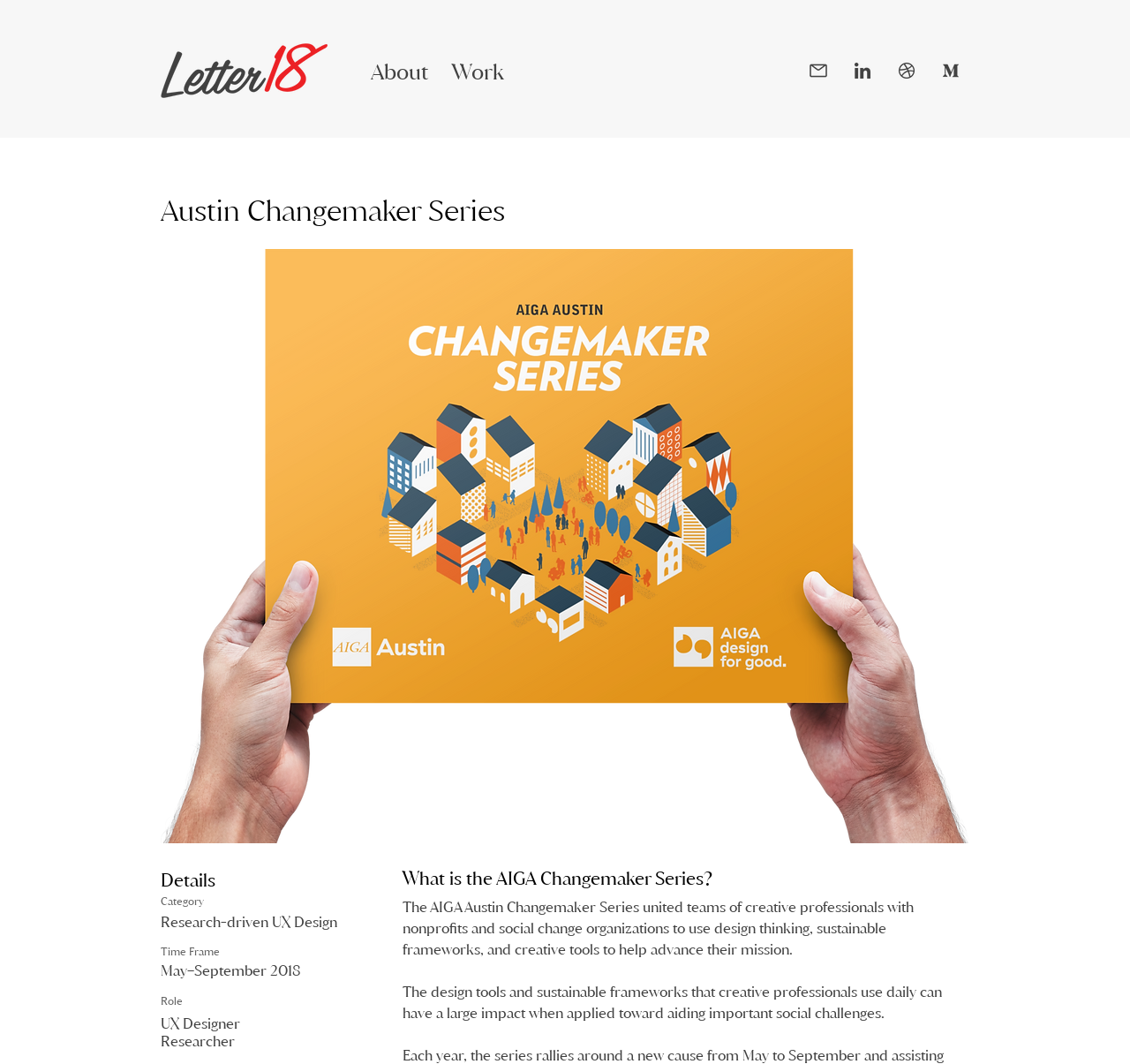Create a full and detailed caption for the entire webpage.

The webpage is about the AIGA Changemaker Series, with a prominent logo at the top left corner. Below the logo, there are three main navigation links: "About", "Work", and a series of social media icons, including email, LinkedIn, Dribbble, and Medium, aligned horizontally across the top of the page.

The main content area is divided into two sections. On the left, there is a heading "Austin Changemaker Series" followed by a large image that takes up most of the vertical space. On the right, there are several sections of text, including "Details", "Category", "Research-driven UX Design", "Time Frame", "May–September 2018", "Role", "UX Designer", and "Researcher". These sections are stacked vertically, with clear headings and concise text.

Below the image, there is another heading "What is the AIGA Changemaker Series?" which appears to be a subheading or introduction to the main content. Overall, the webpage has a clean and organized layout, with clear headings and concise text, making it easy to navigate and understand.